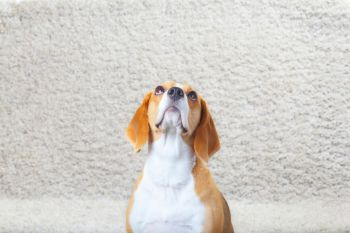What is the beagle's demeanor?
Please respond to the question with as much detail as possible.

The beagle's demeanor is described as attentive, which suggests that it is focused and alert, possibly indicating curiosity or interest in its surroundings.